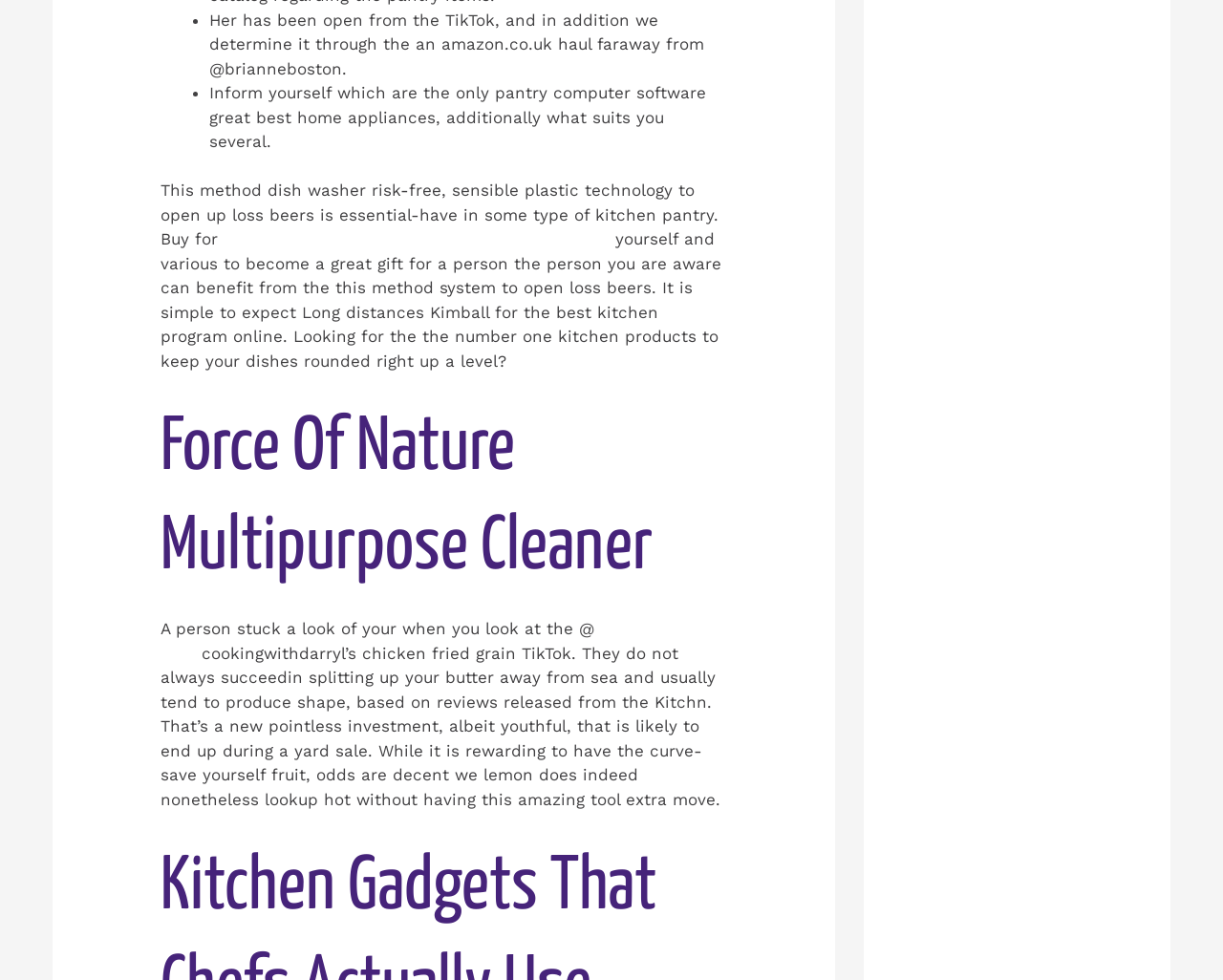Please find the bounding box coordinates of the element that must be clicked to perform the given instruction: "Check the best espresso machine on Yahoo Lookup". The coordinates should be four float numbers from 0 to 1, i.e., [left, top, right, bottom].

[0.183, 0.234, 0.499, 0.254]